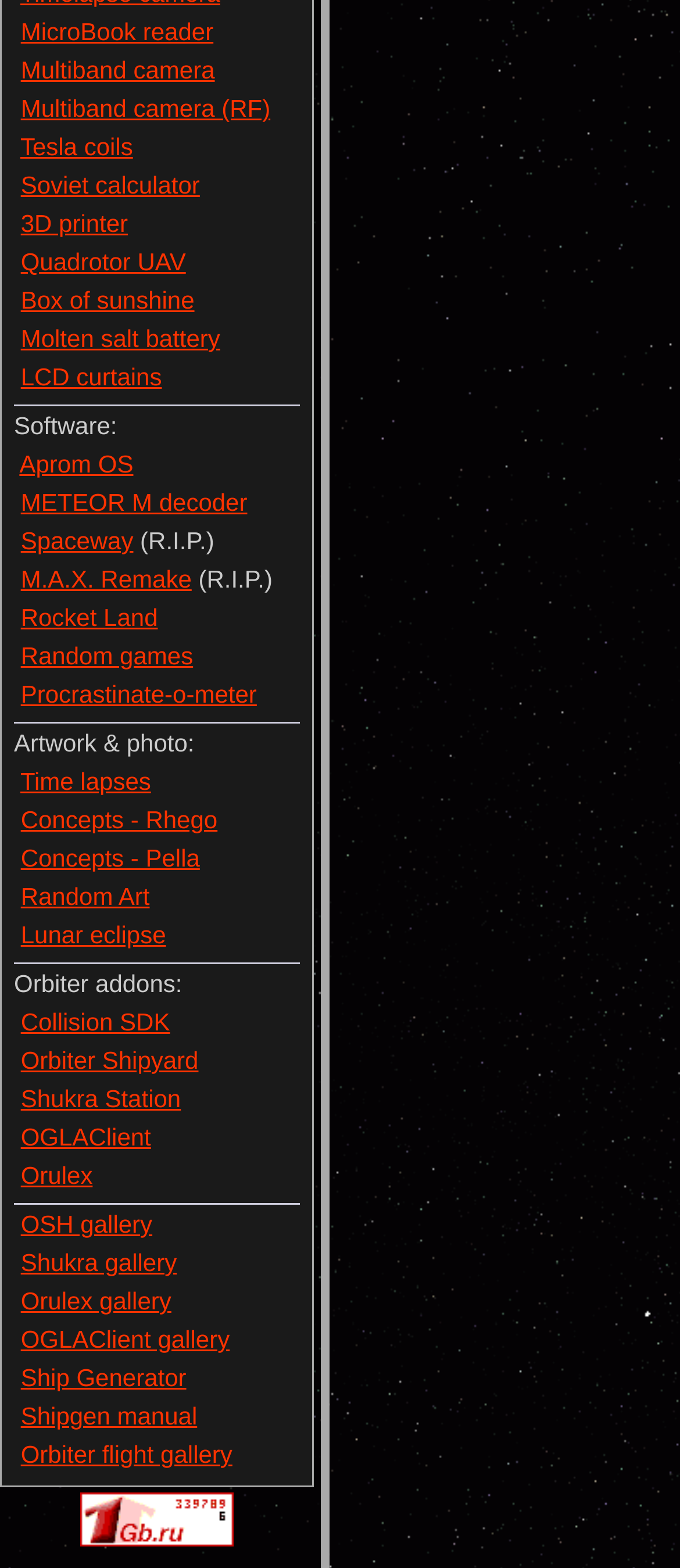Please mark the bounding box coordinates of the area that should be clicked to carry out the instruction: "Visit the Multiband camera page".

[0.03, 0.036, 0.316, 0.053]